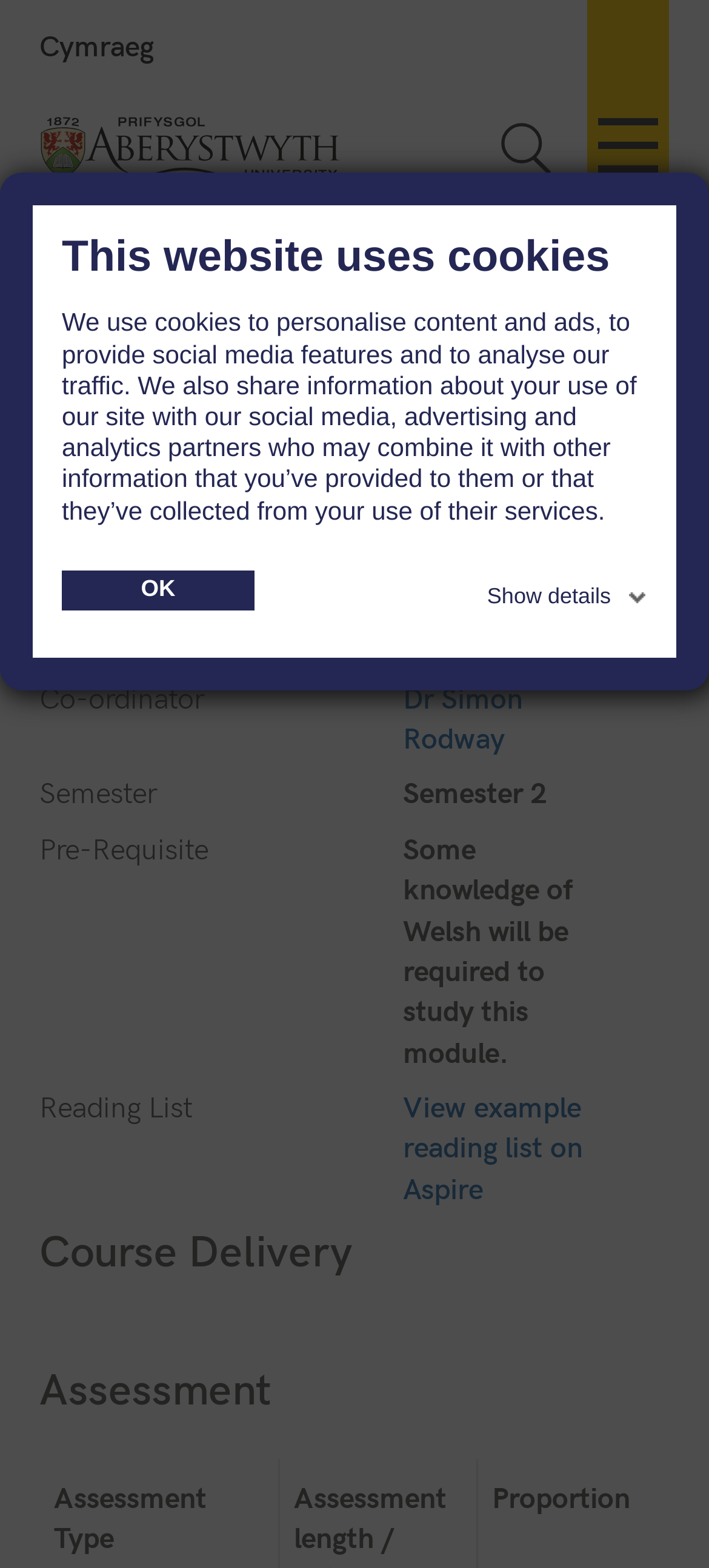Given the description of a UI element: "OK", identify the bounding box coordinates of the matching element in the webpage screenshot.

[0.087, 0.364, 0.359, 0.389]